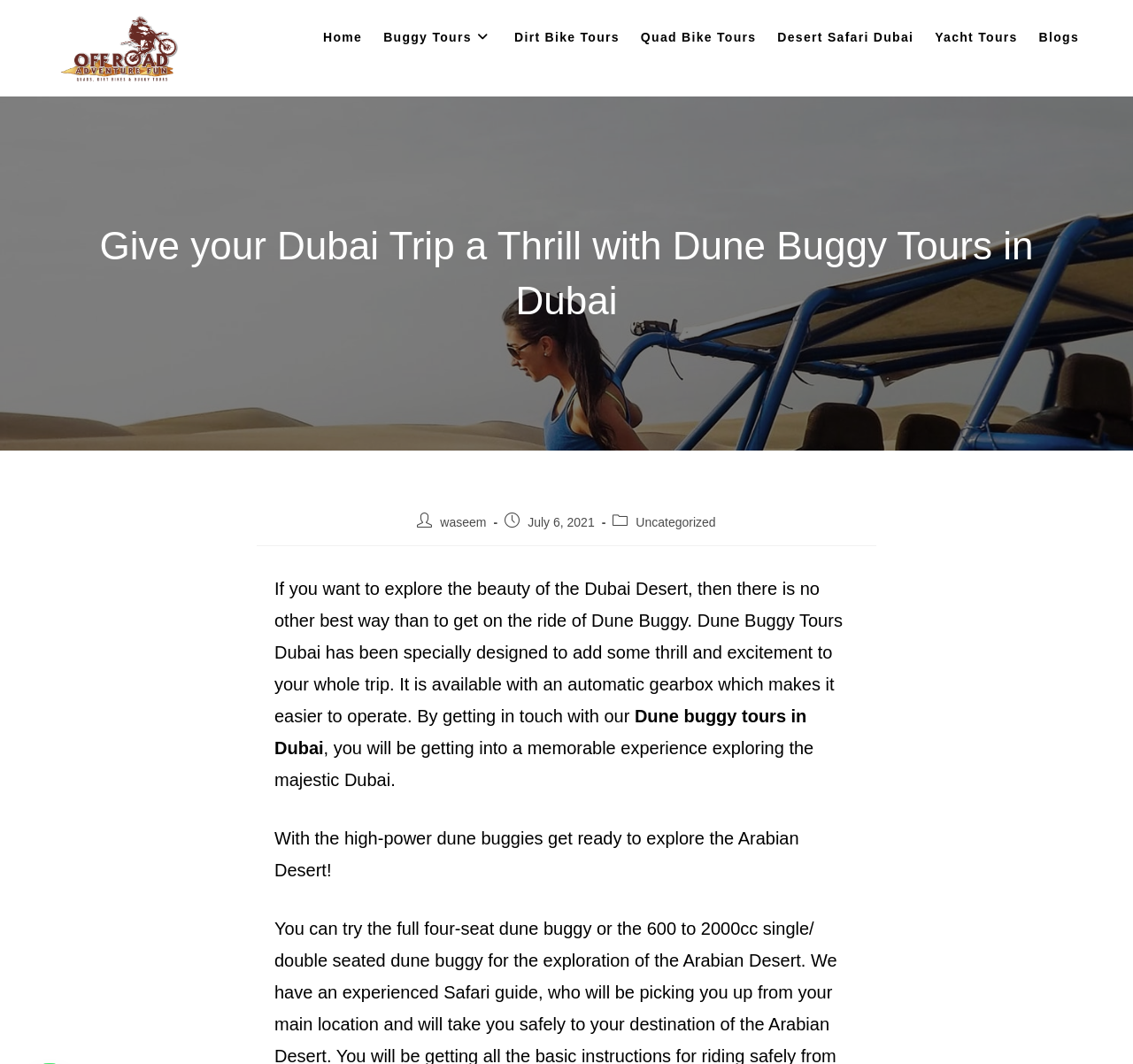Use a single word or phrase to answer the question: 
What type of vehicle is used for the tours?

Dune Buggy